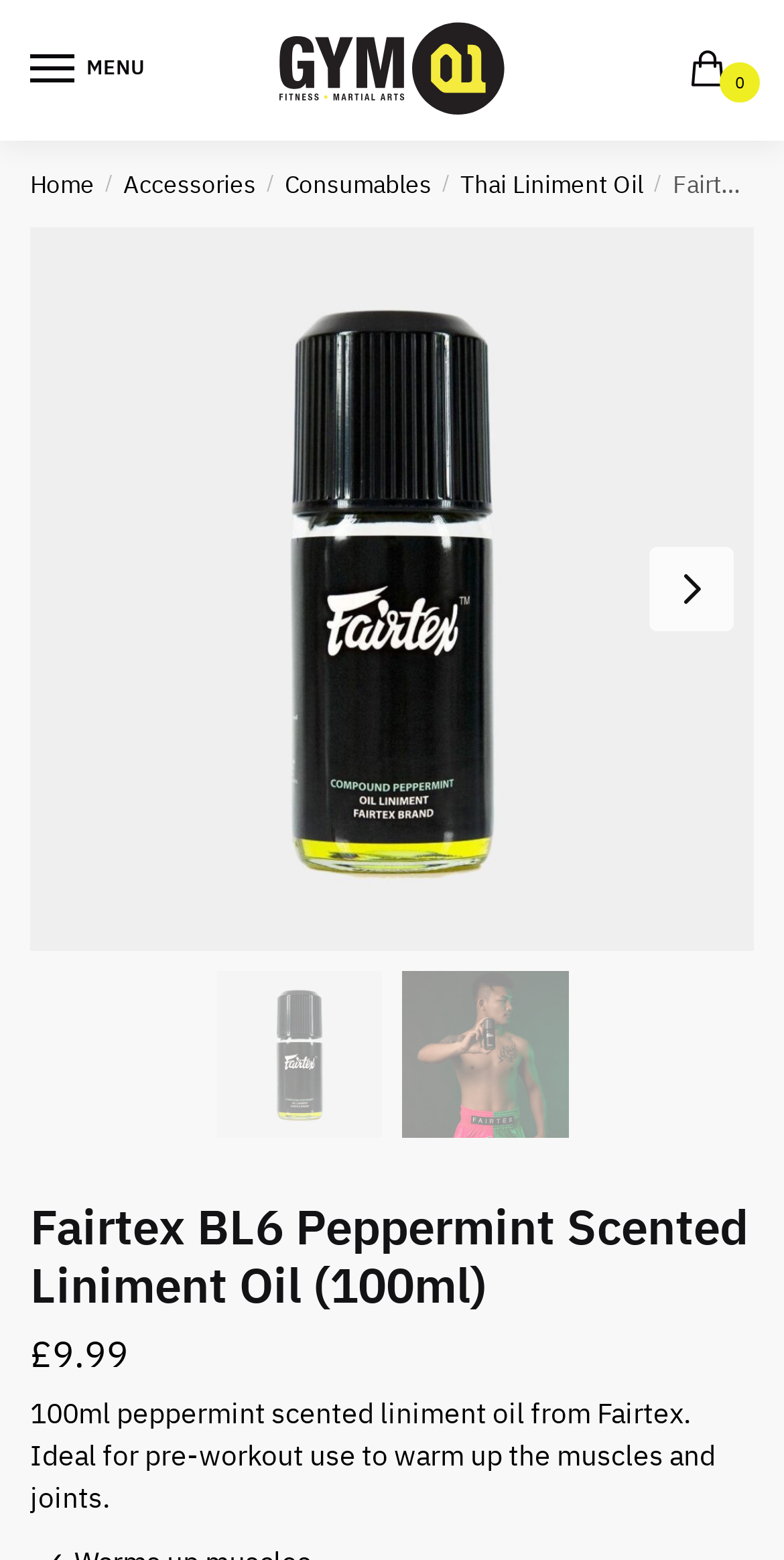What category is the product in?
Please provide a single word or phrase as your answer based on the image.

Thai Liniment Oil